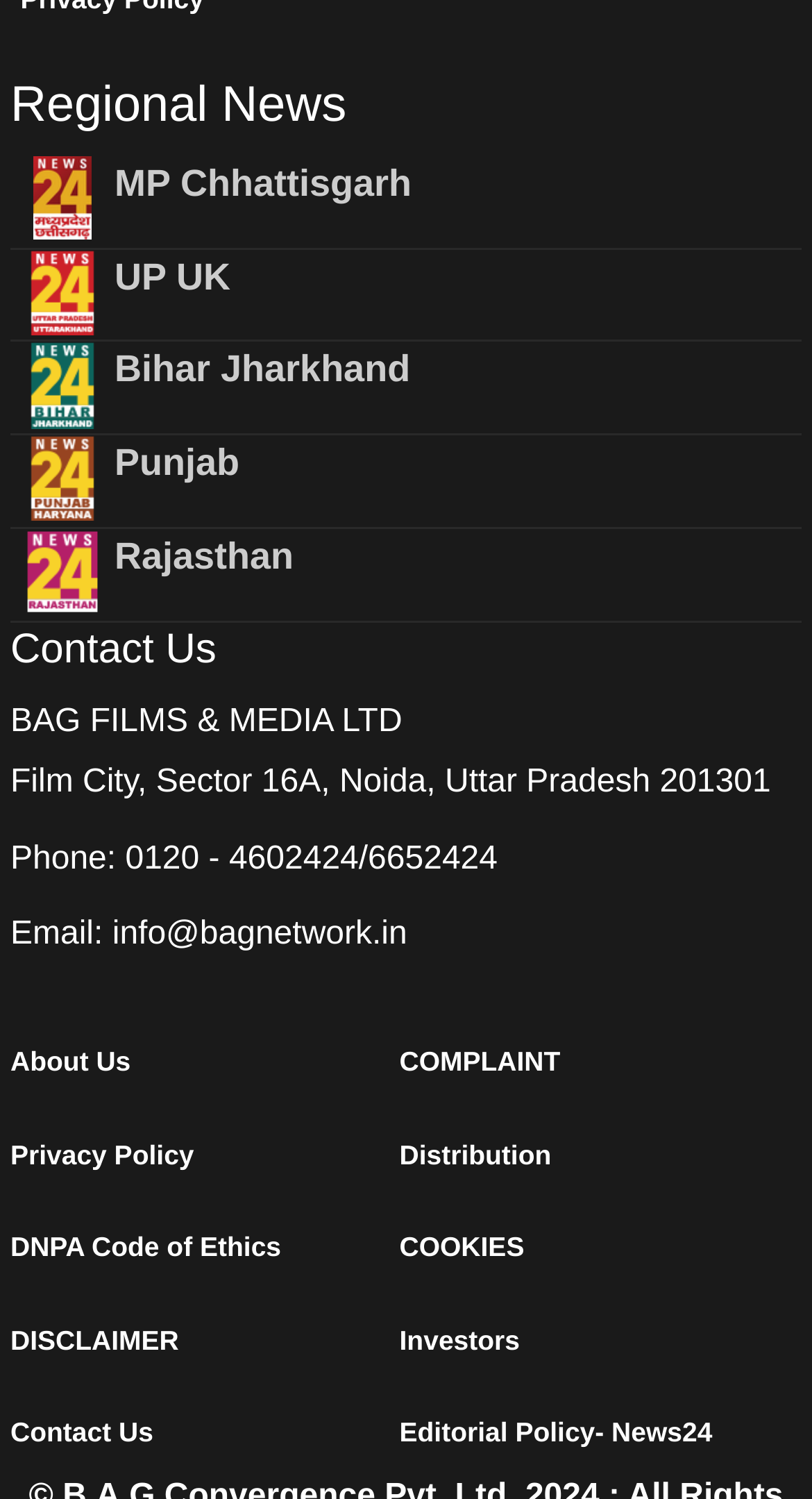Please determine the bounding box coordinates of the element's region to click for the following instruction: "Visit MP Chhattisgarh".

[0.141, 0.108, 0.507, 0.136]